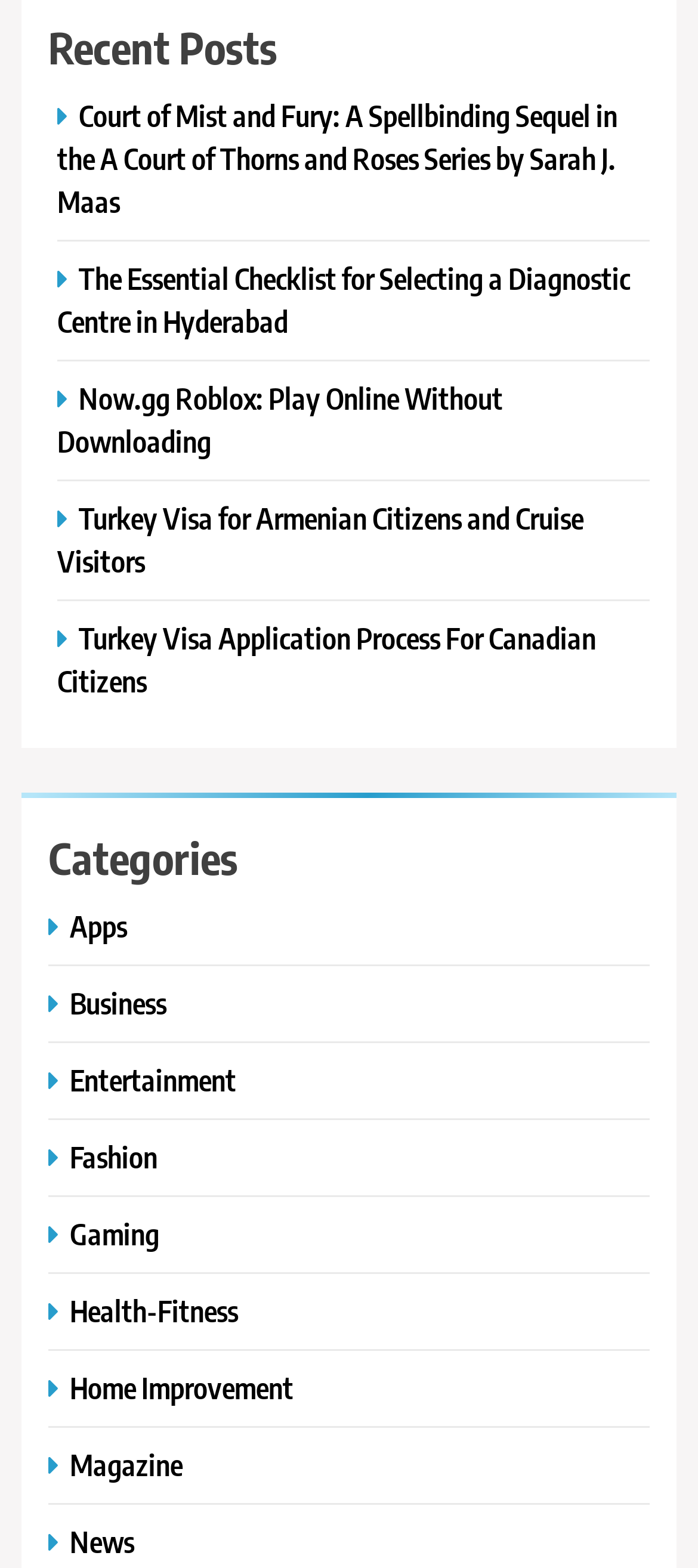Based on the element description Entertainment, identify the bounding box of the UI element in the given webpage screenshot. The coordinates should be in the format (top-left x, top-left y, bottom-right x, bottom-right y) and must be between 0 and 1.

[0.069, 0.676, 0.351, 0.7]